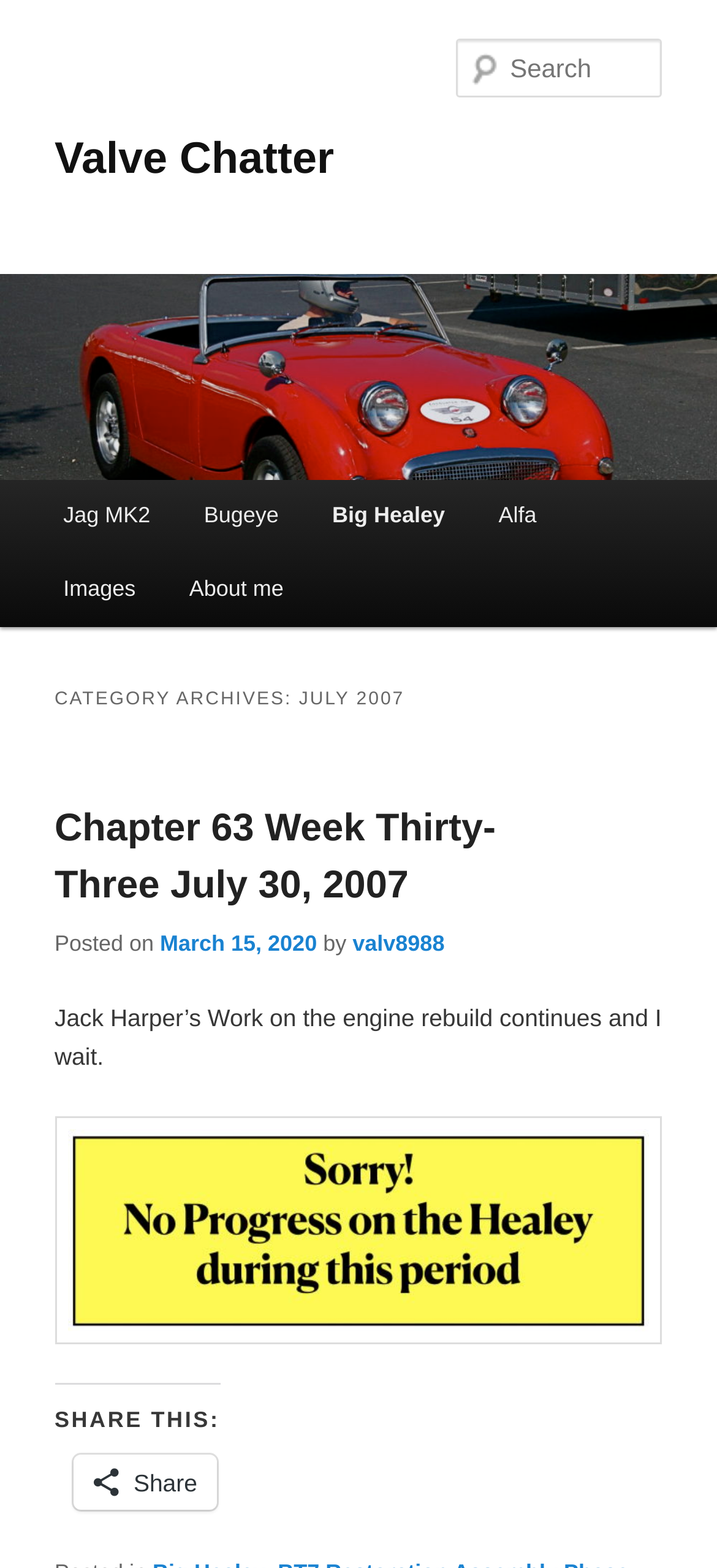Please examine the image and answer the question with a detailed explanation:
What is the title of the first post?

The title of the first post can be determined by looking at the heading element with the text 'Chapter 63 Week Thirty-Three July 30, 2007', which appears as a subheading under the category archives heading.